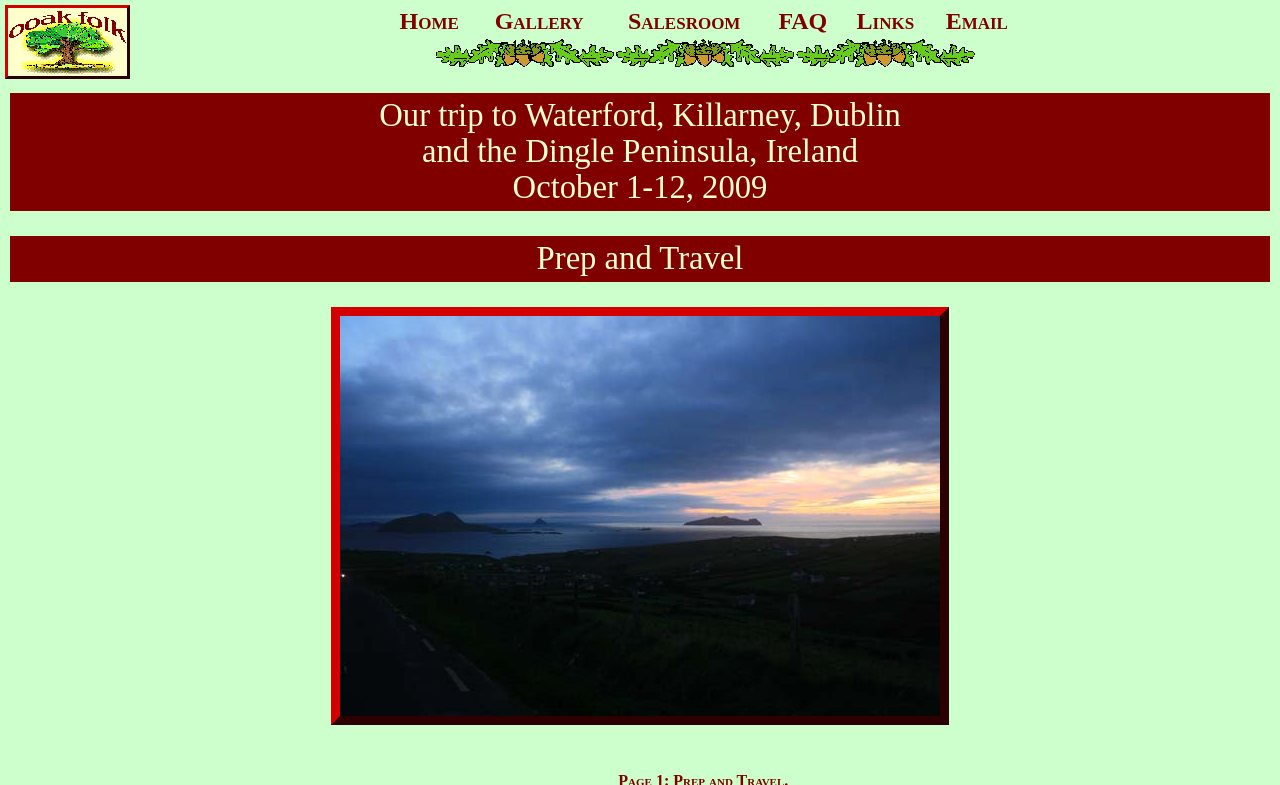Offer a thorough description of the webpage.

The webpage is about a trip to the Dingle Peninsula in Ireland, specifically from October 1-12, 2009. At the top-left corner, there is a small image. Below it, there is a table with a row of column headers, including links to different sections of the website, such as "Home", "Gallery", "Salesroom", "FAQ", "Links", and "Email". These links are evenly spaced and take up the majority of the top section of the page.

Below the table, there is a large image that spans most of the width of the page. Underneath the image, there are two headings. The first heading is a brief summary of the trip, mentioning the destinations visited. The second heading, "Prep and Travel", is likely the title of a section or article on the page.

At the bottom of the page, there is another large image that takes up most of the width of the page. This image appears to be a photo from the trip, possibly showing a scenic view or a memorable moment. Overall, the page has a simple layout with a focus on images and navigation links.